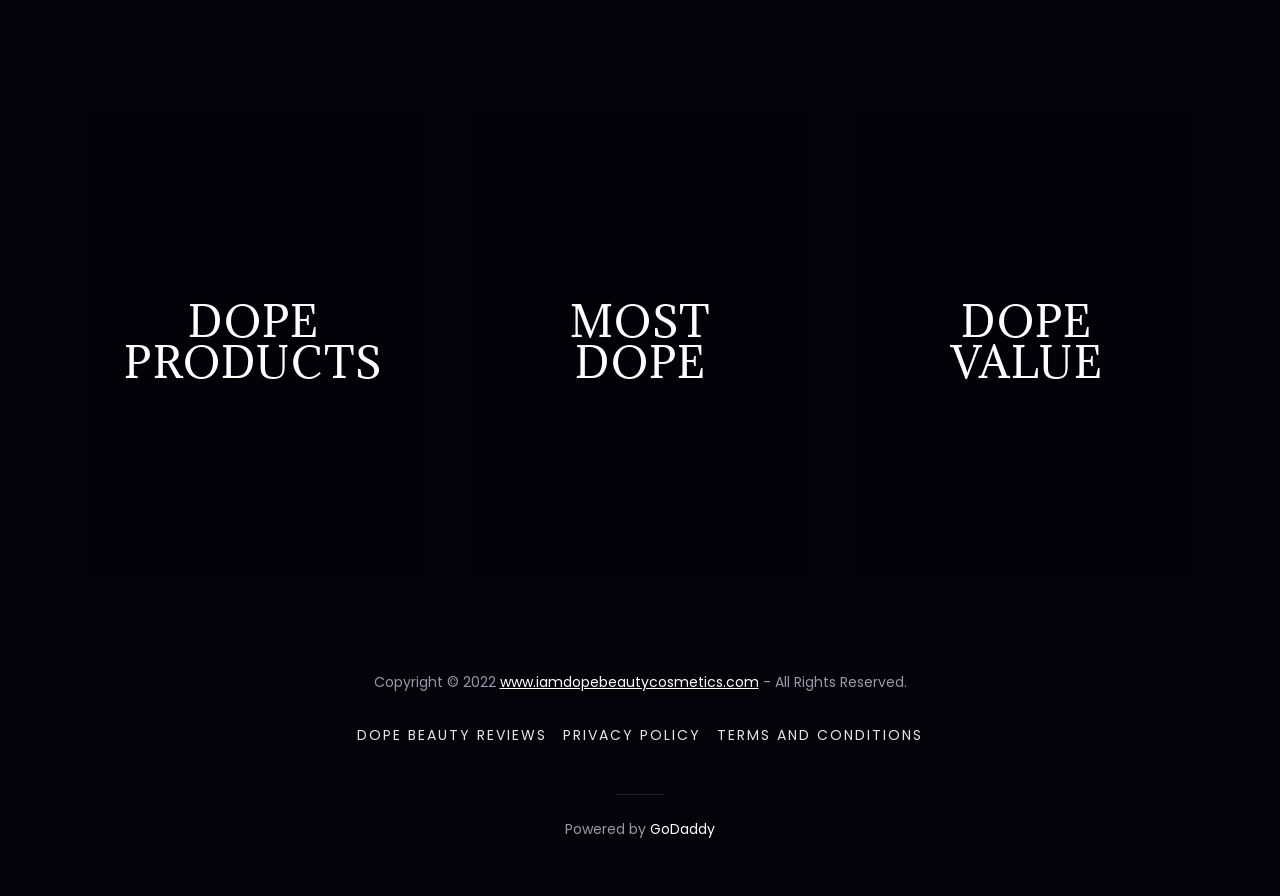Give a one-word or short phrase answer to this question: 
What is the copyright year?

2022